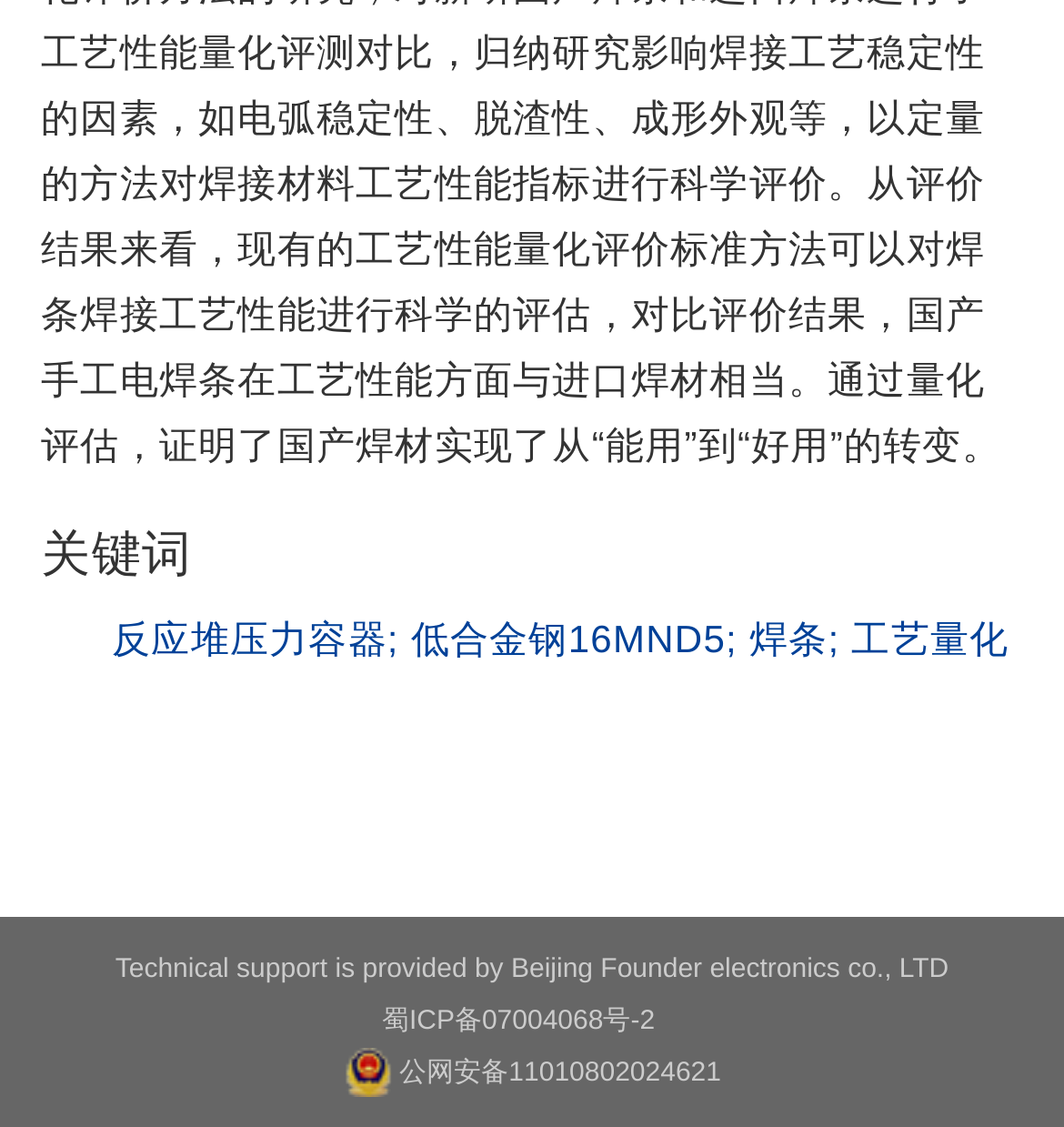Who provides technical support?
Answer the question with a single word or phrase, referring to the image.

Beijing Founder electronics co., LTD